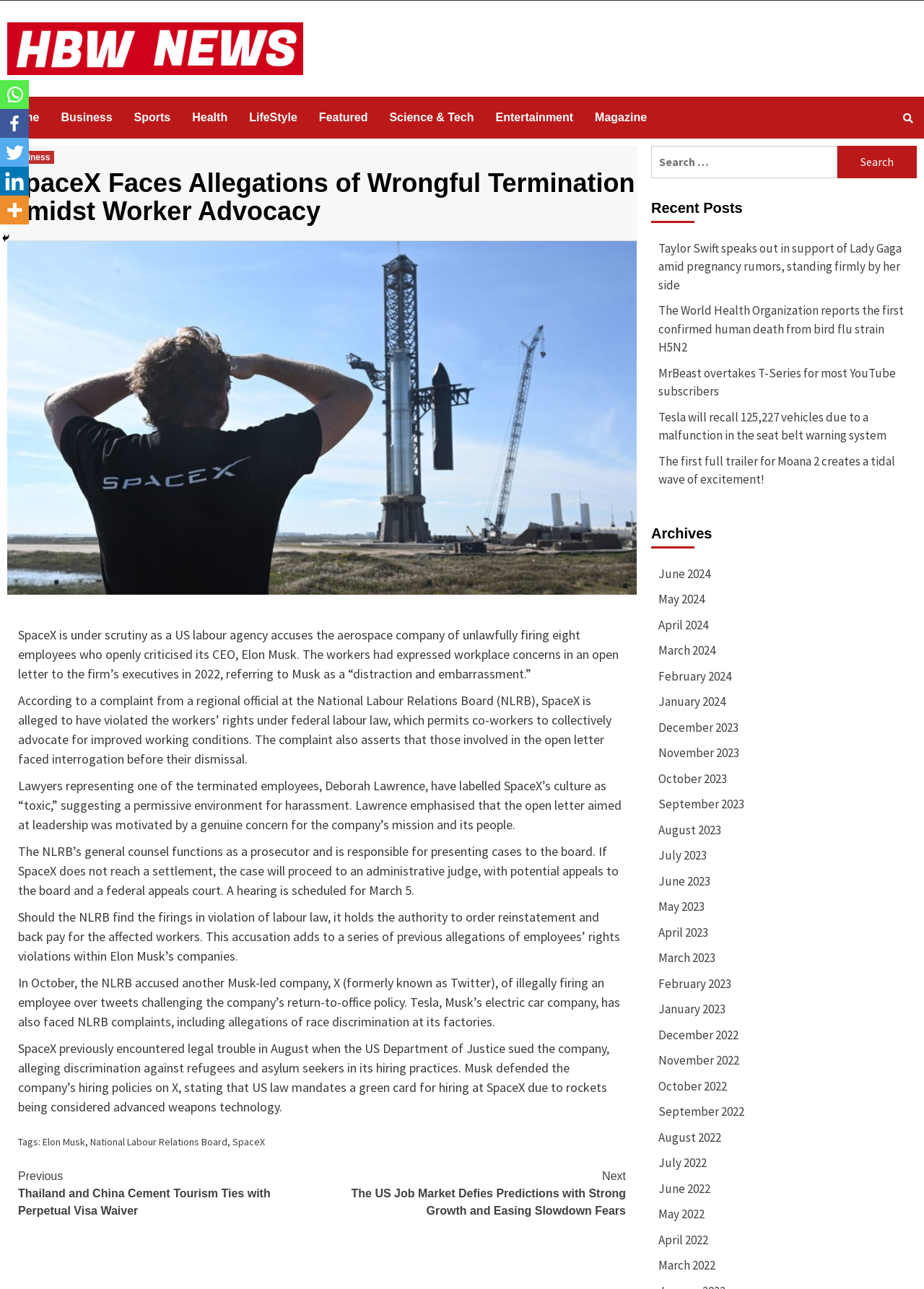What is the name of the CEO of SpaceX?
Using the image as a reference, answer with just one word or a short phrase.

Elon Musk